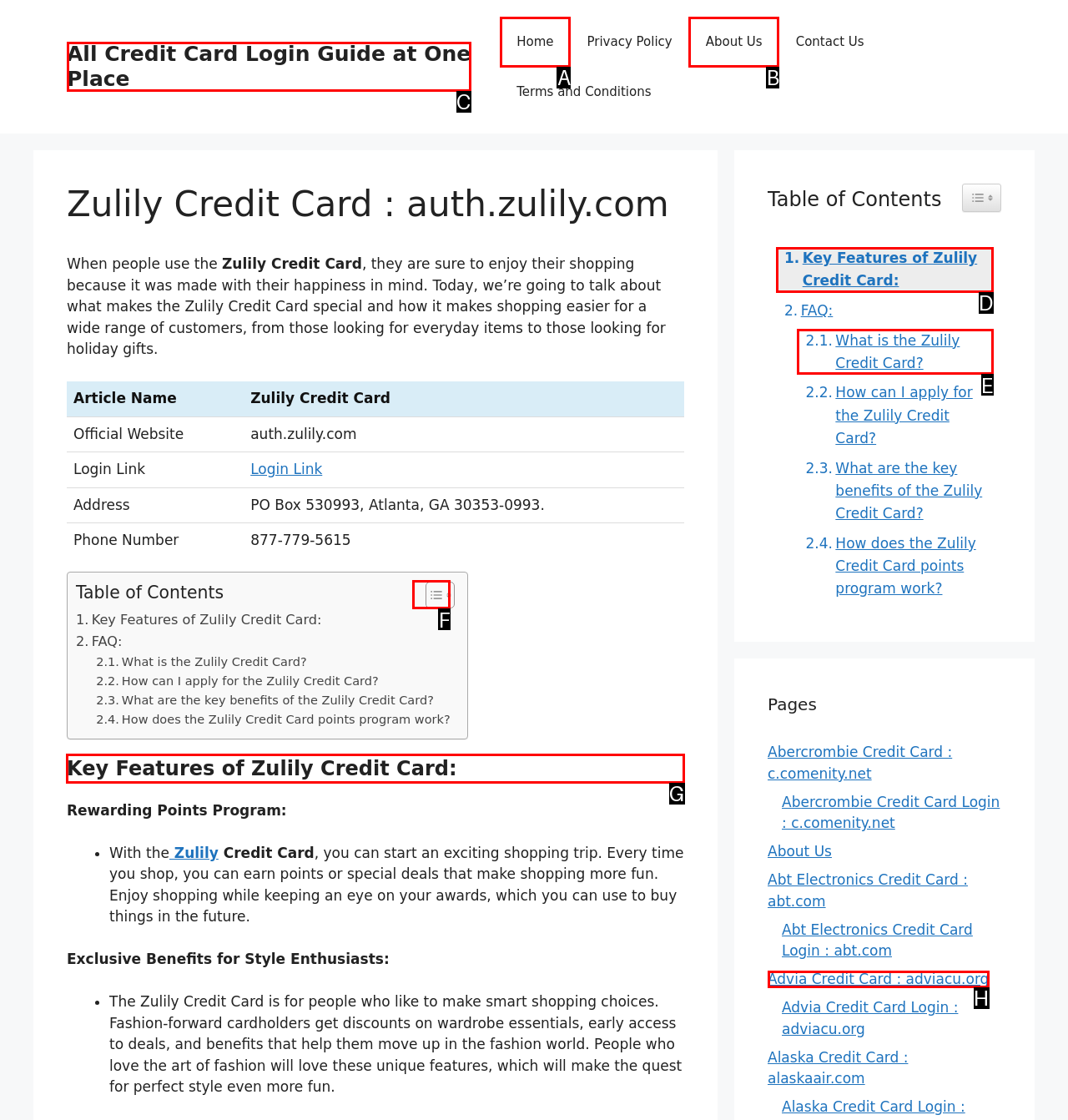Select the HTML element to finish the task: Read about the key features of Zulily Credit Card Reply with the letter of the correct option.

G